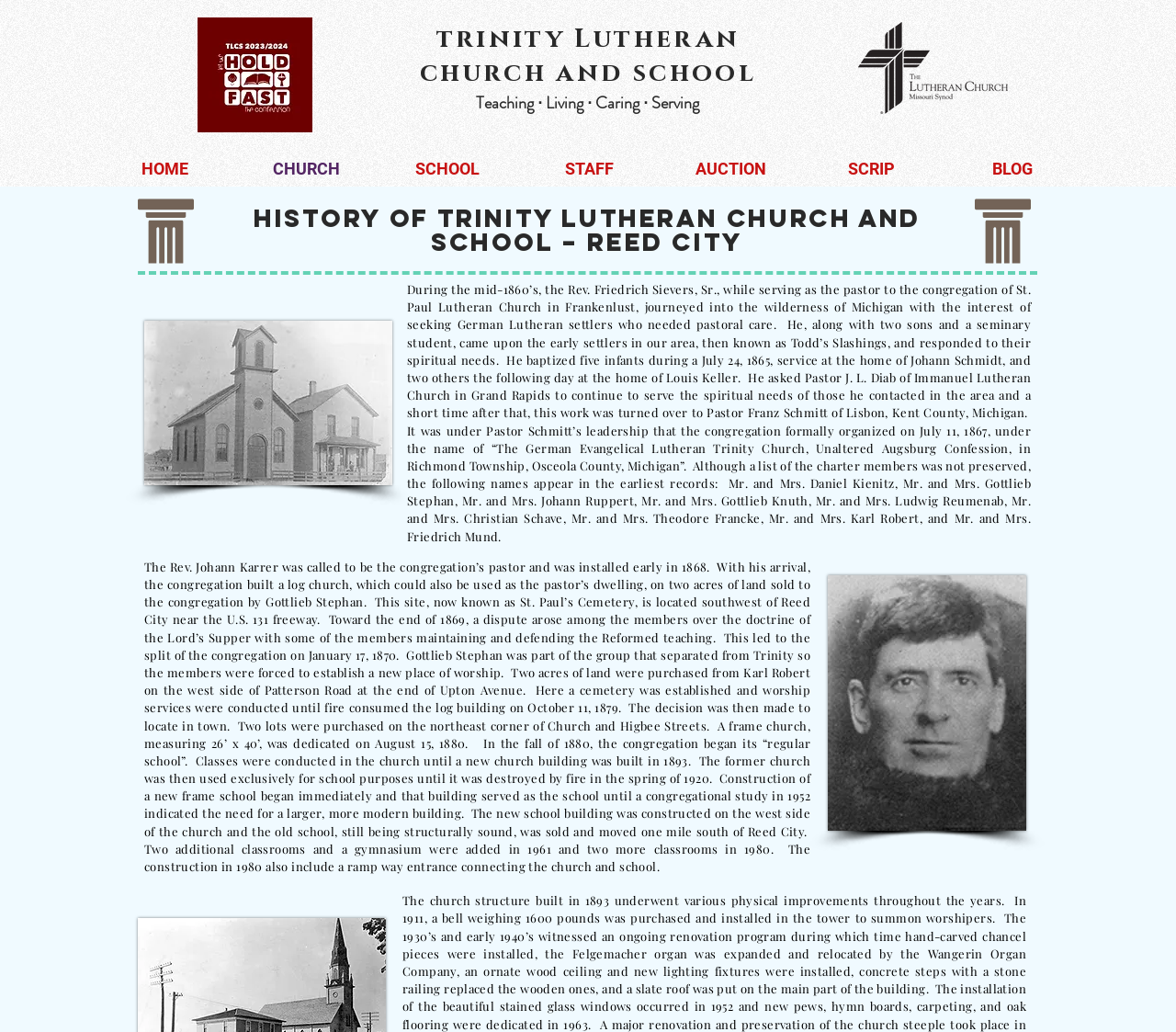Please analyze the image and provide a thorough answer to the question:
What is the name of the church?

I inferred this answer by looking at the heading 'trinity Lutheran church and school' and the image 'FB Profile_Hold Fast.jpg' which suggests that the webpage is about a church or a school. The text 'History of Trinity Lutheran Church and School – Reed City' also confirms this.